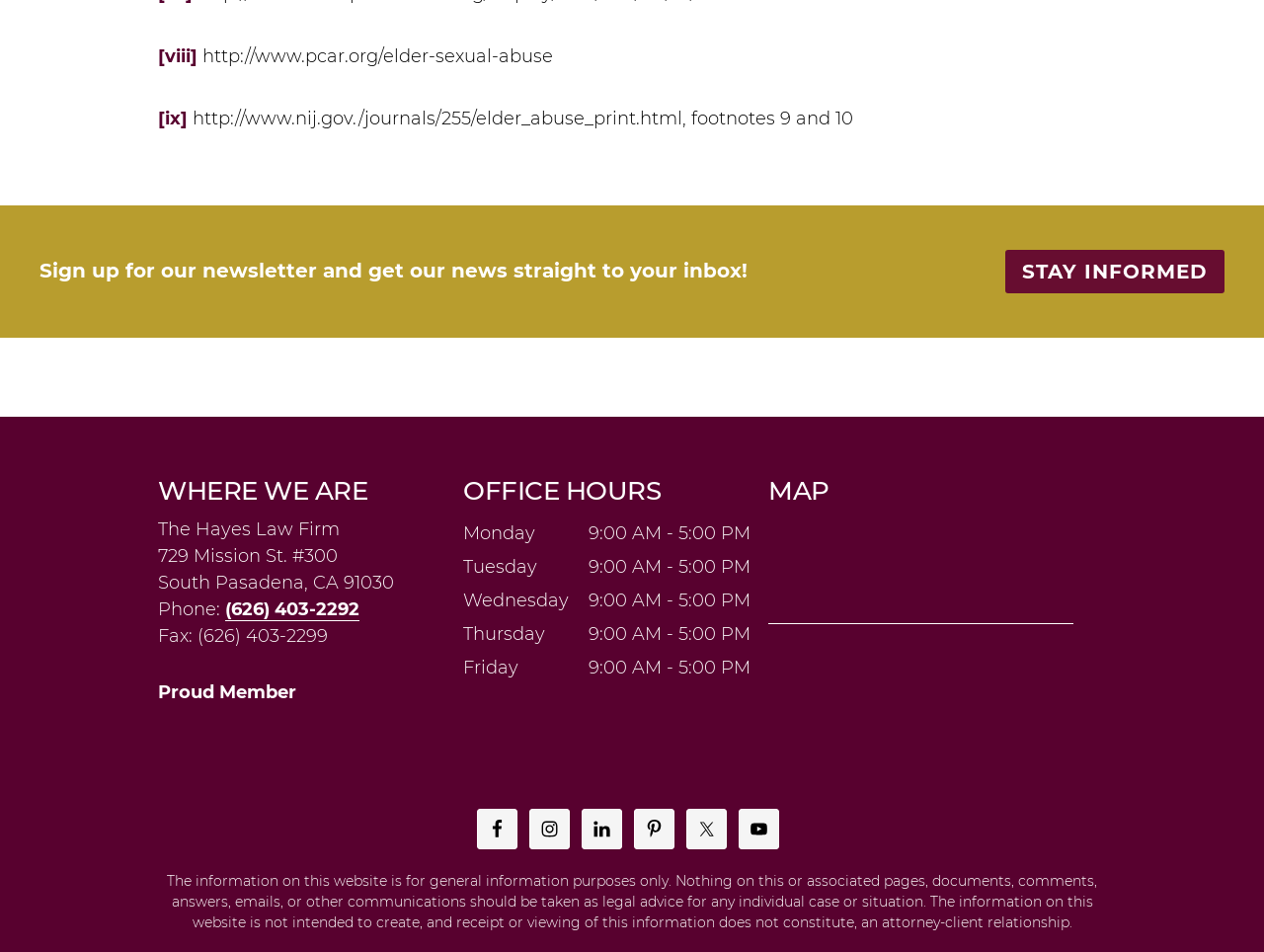Please identify the bounding box coordinates of the area I need to click to accomplish the following instruction: "Call the phone number".

[0.178, 0.629, 0.284, 0.653]